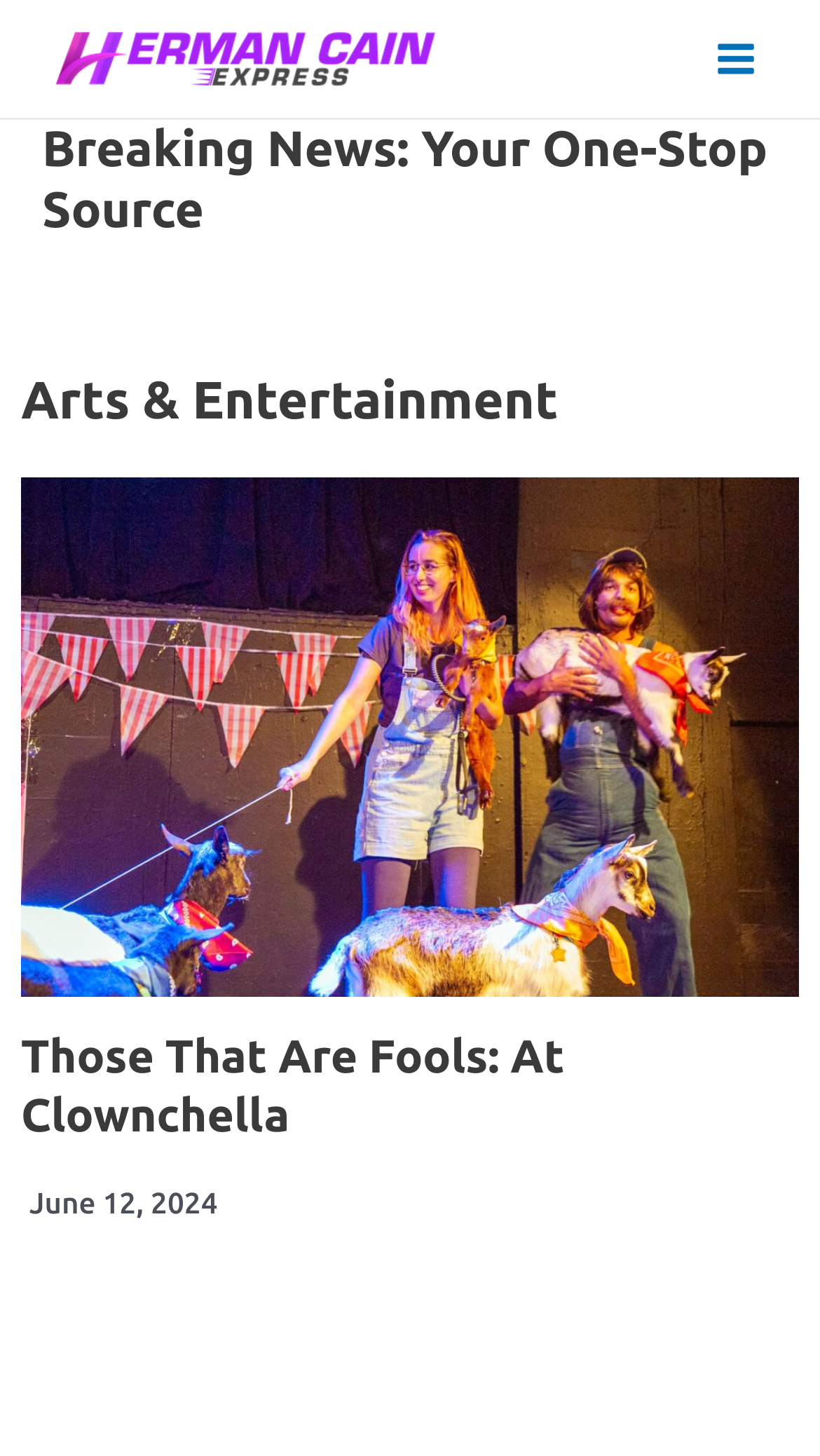Describe all visible elements and their arrangement on the webpage.

The webpage is a news website that provides updates on various topics, including politics, business, sports, entertainment, and more. At the top left corner, there is a logo of Herman Cain Express, which is a clickable link. To the right of the logo, there is a main menu button that can be expanded.

Below the logo and main menu button, there is a header section that spans the entire width of the page. The header contains a heading that reads "Breaking News: Your One-Stop Source". 

Under the header, there are two main sections. On the left side, there is a section dedicated to Arts & Entertainment news. This section has a heading that reads "Arts & Entertainment" and contains an article with a link to a news story titled "clownsandgoats", accompanied by an image. Below the image, there is a heading that reads "Those That Are Fools: At Clownchella", which is also a clickable link. The article also includes a timestamp that reads "June 12, 2024".

Overall, the webpage appears to be a news aggregator that provides easy access to various news topics, with a focus on Arts & Entertainment news.